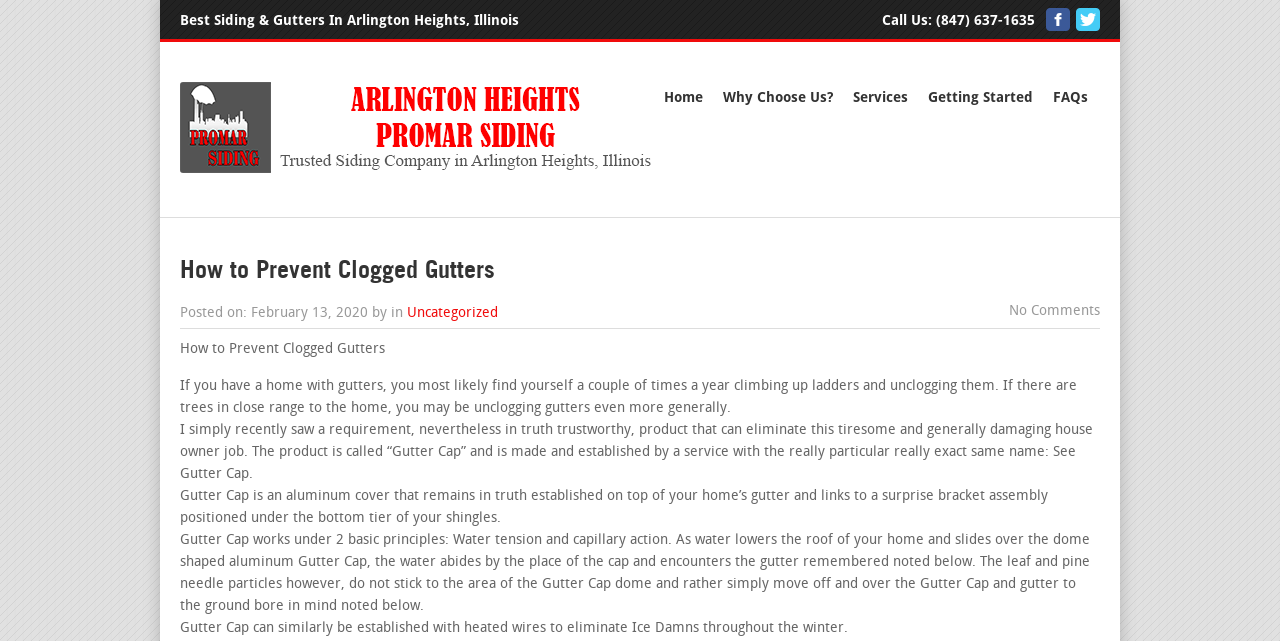Explain the contents of the webpage comprehensively.

The webpage is about preventing clogged gutters, specifically promoting a product called "Gutter Cap". At the top, there is a header section with the company name "Arlington Heights Promar Siding" and a phone number "(847) 637-1635". Below the header, there are five navigation links: "Home", "Why Choose Us?", "Services", "Getting Started", and "FAQs".

The main content of the webpage is an article titled "How to Prevent Clogged Gutters". The article is divided into several paragraphs, with the first paragraph introducing the problem of clogged gutters and the need for a solution. The following paragraphs describe the Gutter Cap product, its features, and how it works. The product is an aluminum cover that fits on top of the gutter and uses water tension and capillary action to keep leaves and debris out.

There are no images in the main content area, but there is a company logo image above the navigation links. At the bottom of the article, there is a note indicating that the article was posted on February 13, 2020, and that there are no comments.